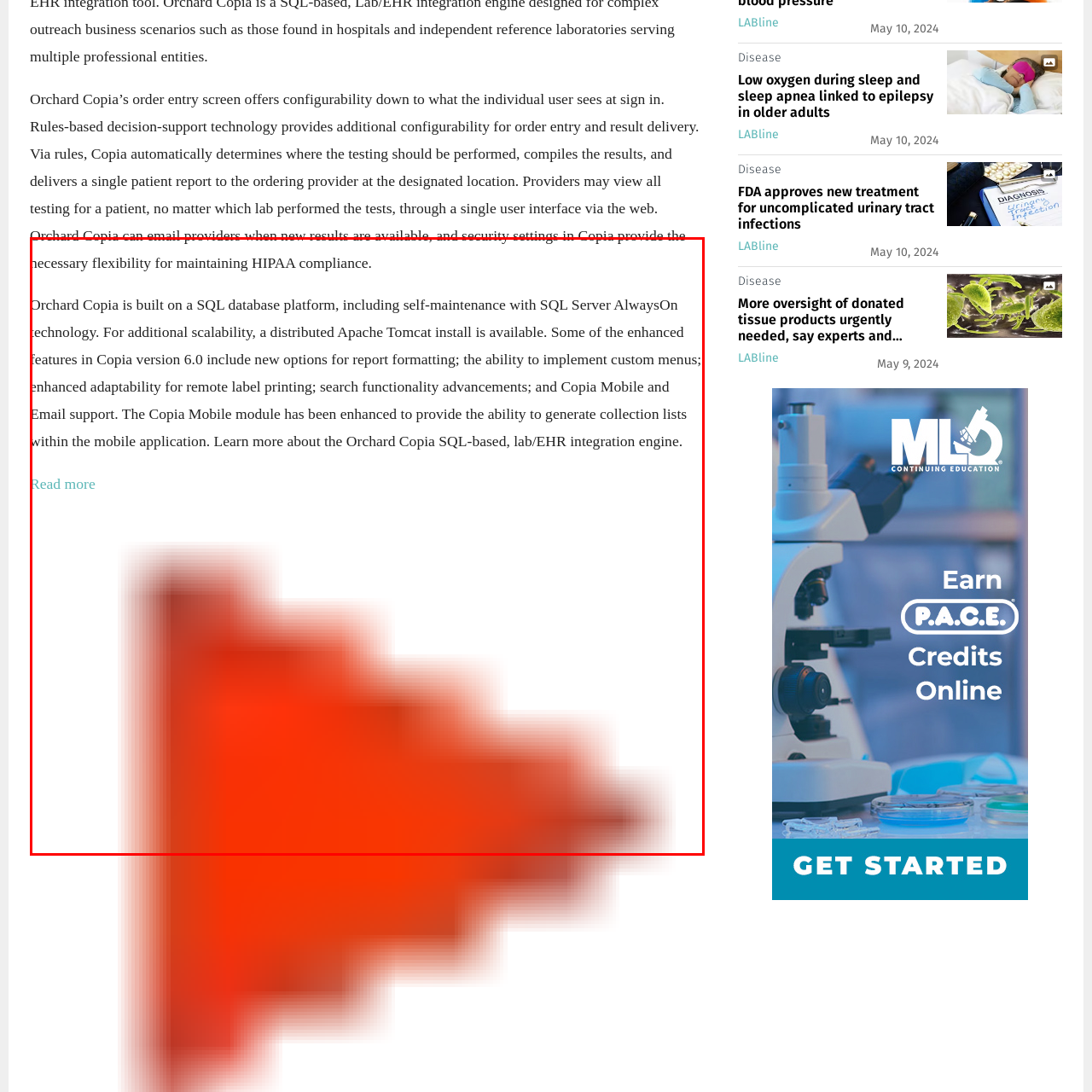Inspect the part framed by the grey rectangle, How do users receive notifications for new results? 
Reply with a single word or phrase.

email notifications